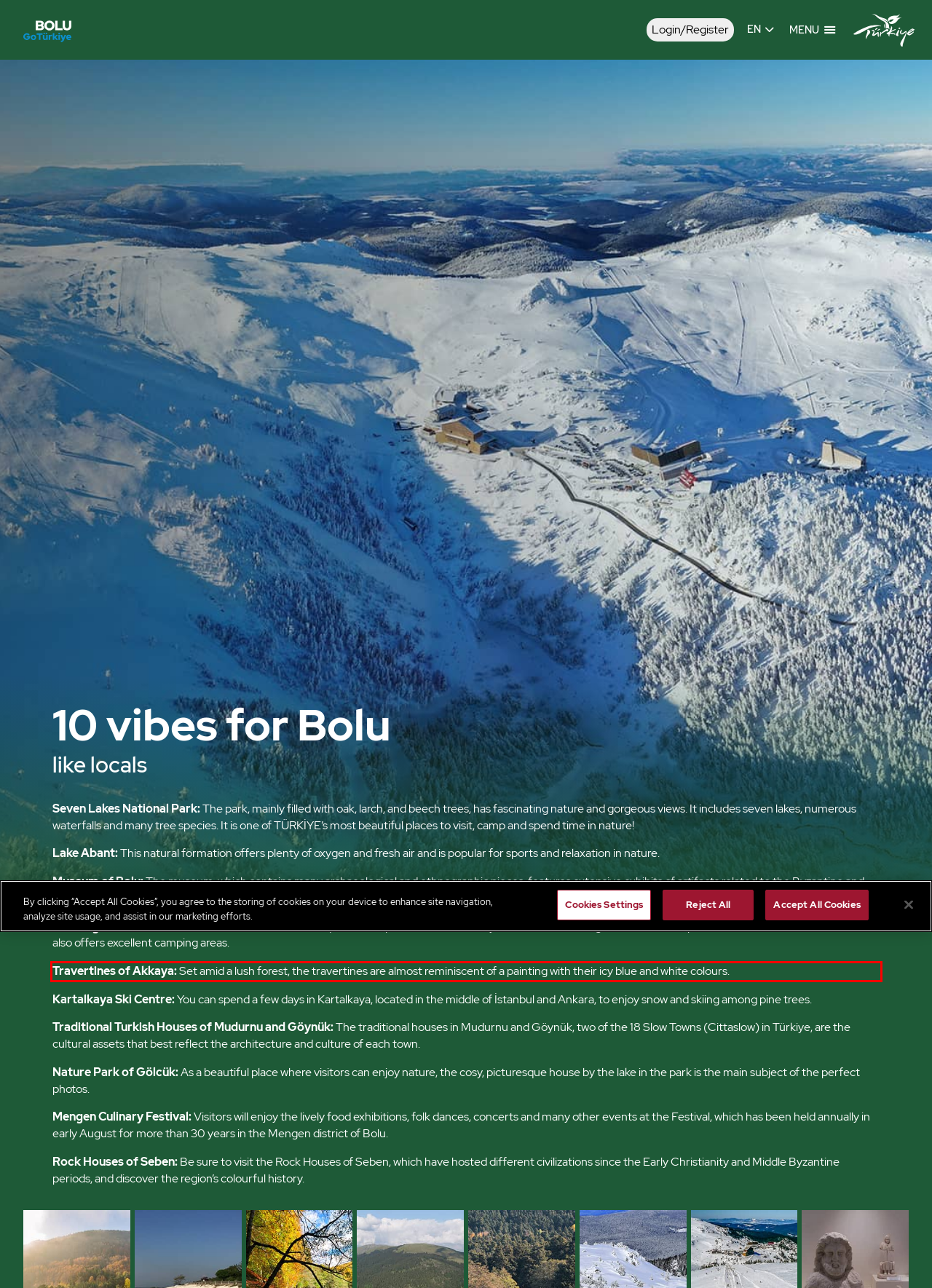Please use OCR to extract the text content from the red bounding box in the provided webpage screenshot.

Travertines of Akkaya: Set amid a lush forest, the travertines are almost reminiscent of a painting with their icy blue and white colours.